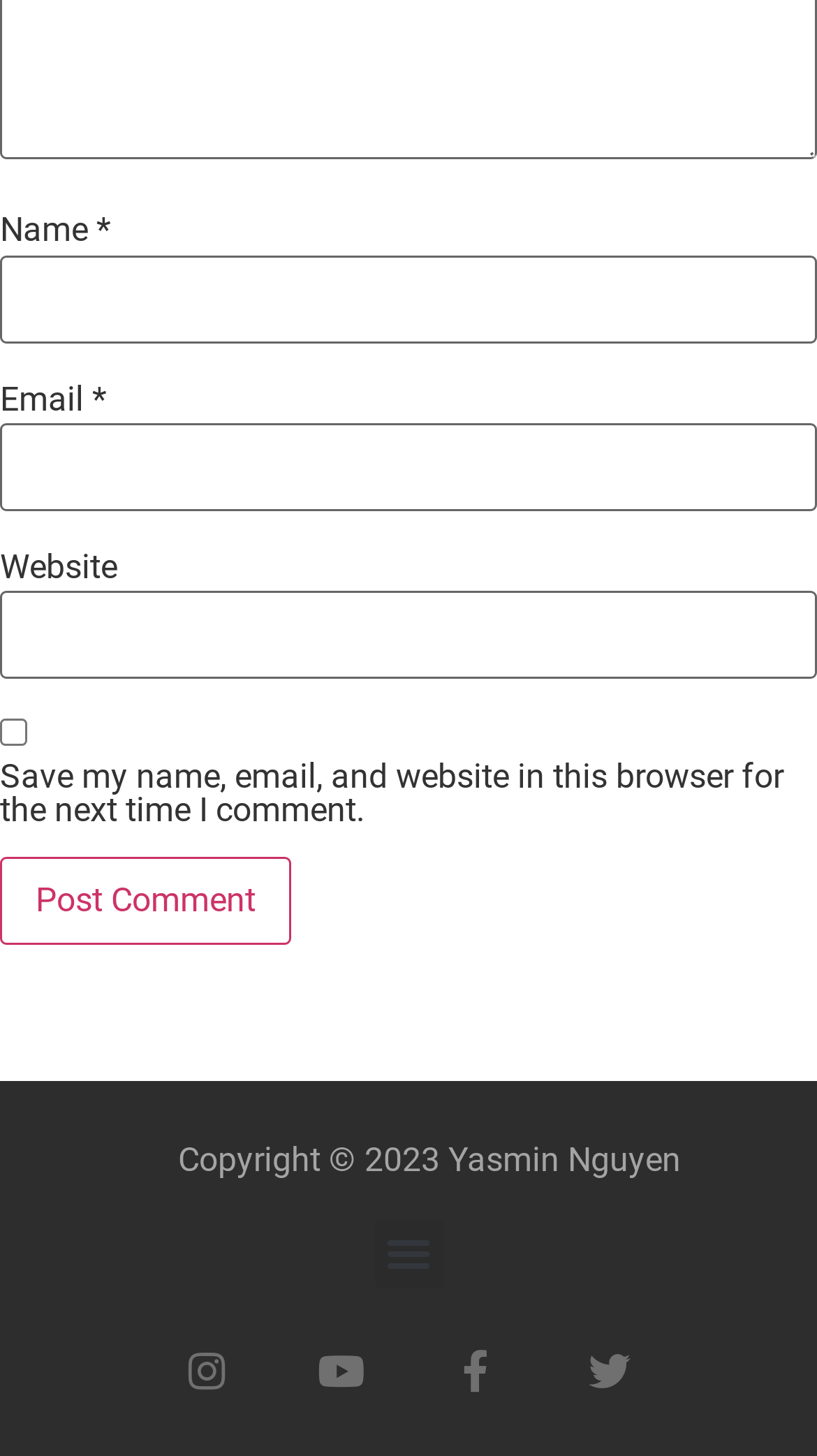What is the text of the button to submit a comment?
Based on the image content, provide your answer in one word or a short phrase.

Post Comment